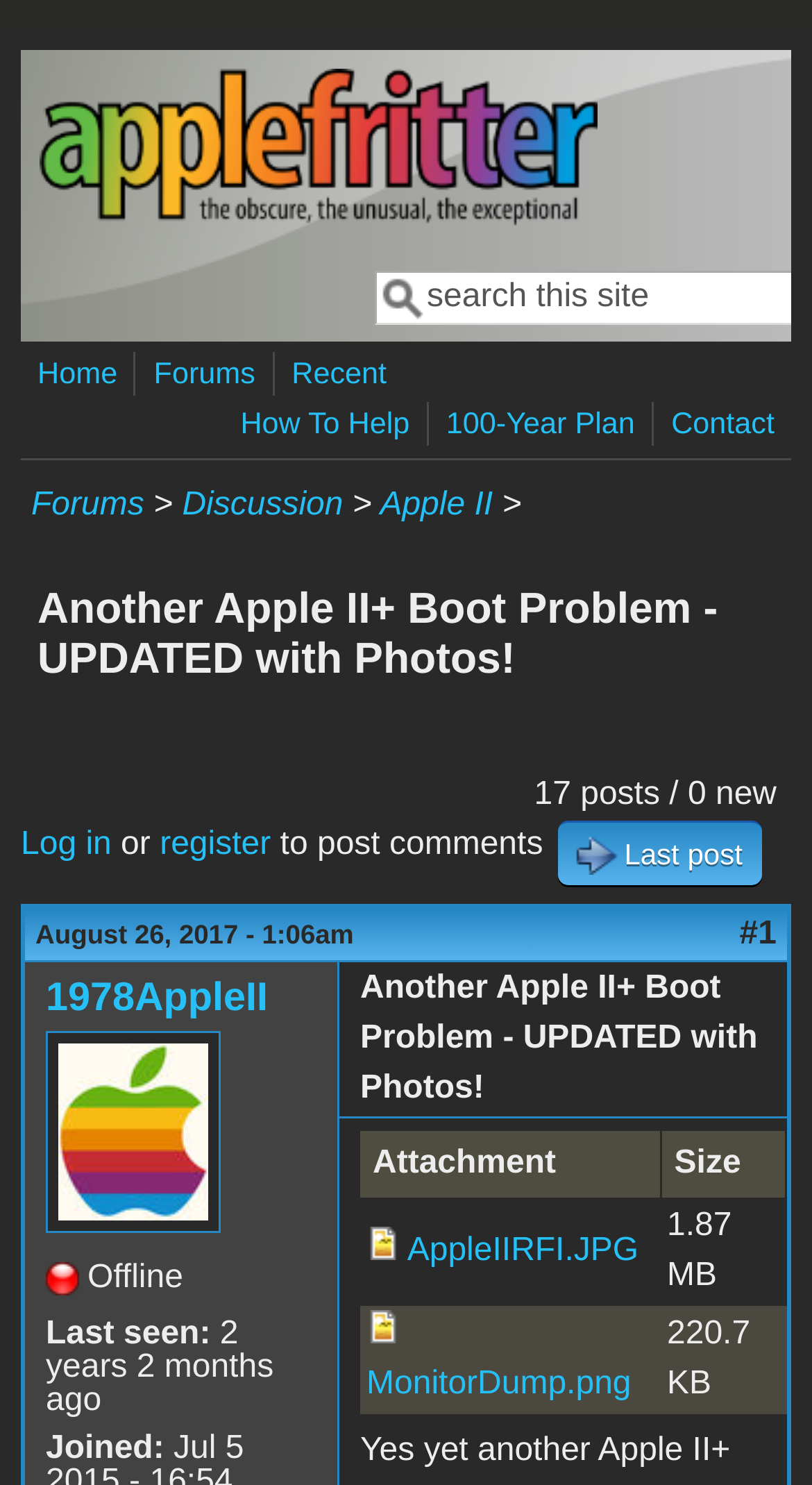Locate the bounding box coordinates of the UI element described by: "How To Help". Provide the coordinates as four float numbers between 0 and 1, formatted as [left, top, right, bottom].

[0.286, 0.272, 0.515, 0.3]